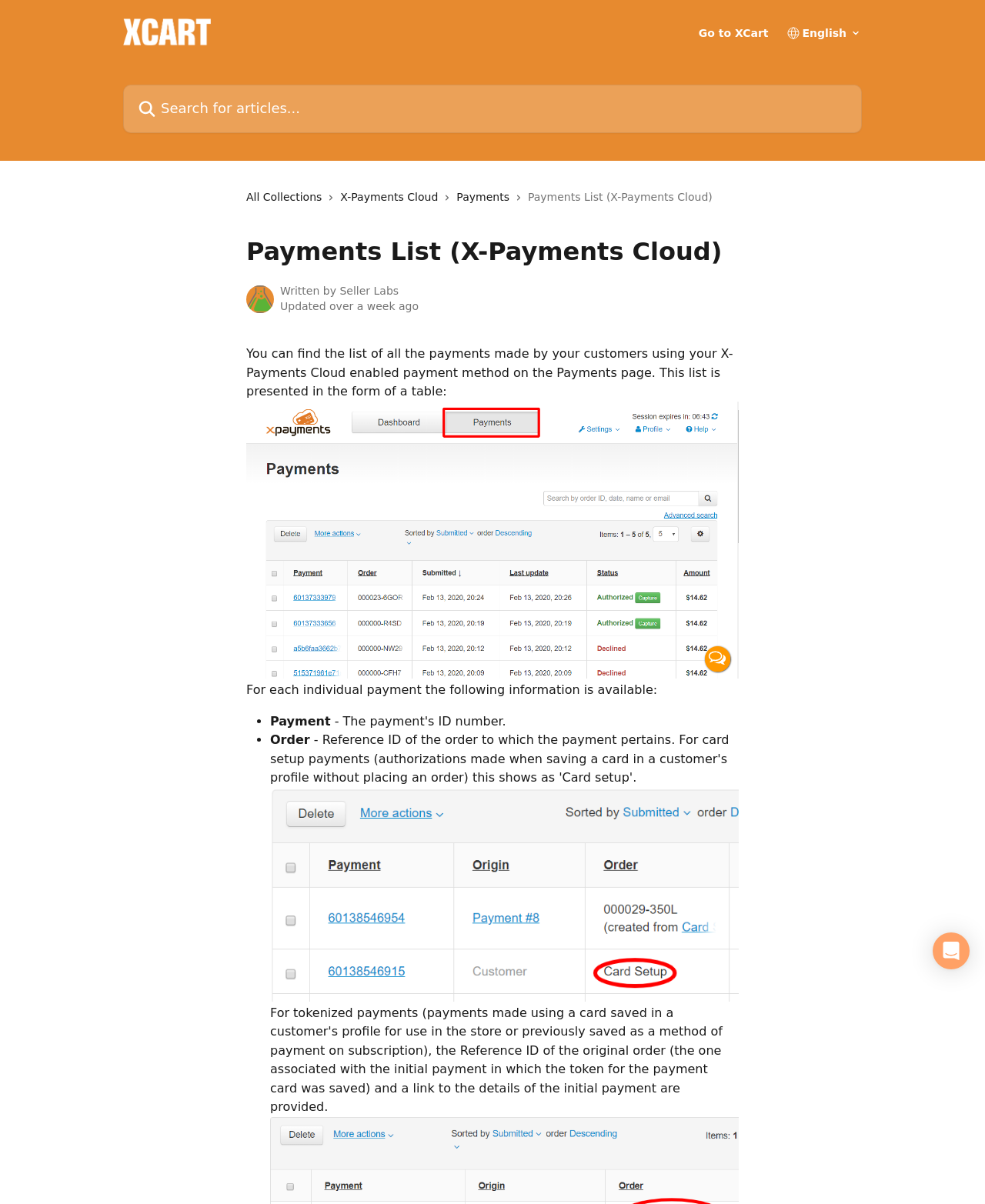Determine the bounding box coordinates of the region I should click to achieve the following instruction: "Open Intercom Messenger". Ensure the bounding box coordinates are four float numbers between 0 and 1, i.e., [left, top, right, bottom].

[0.947, 0.774, 0.984, 0.805]